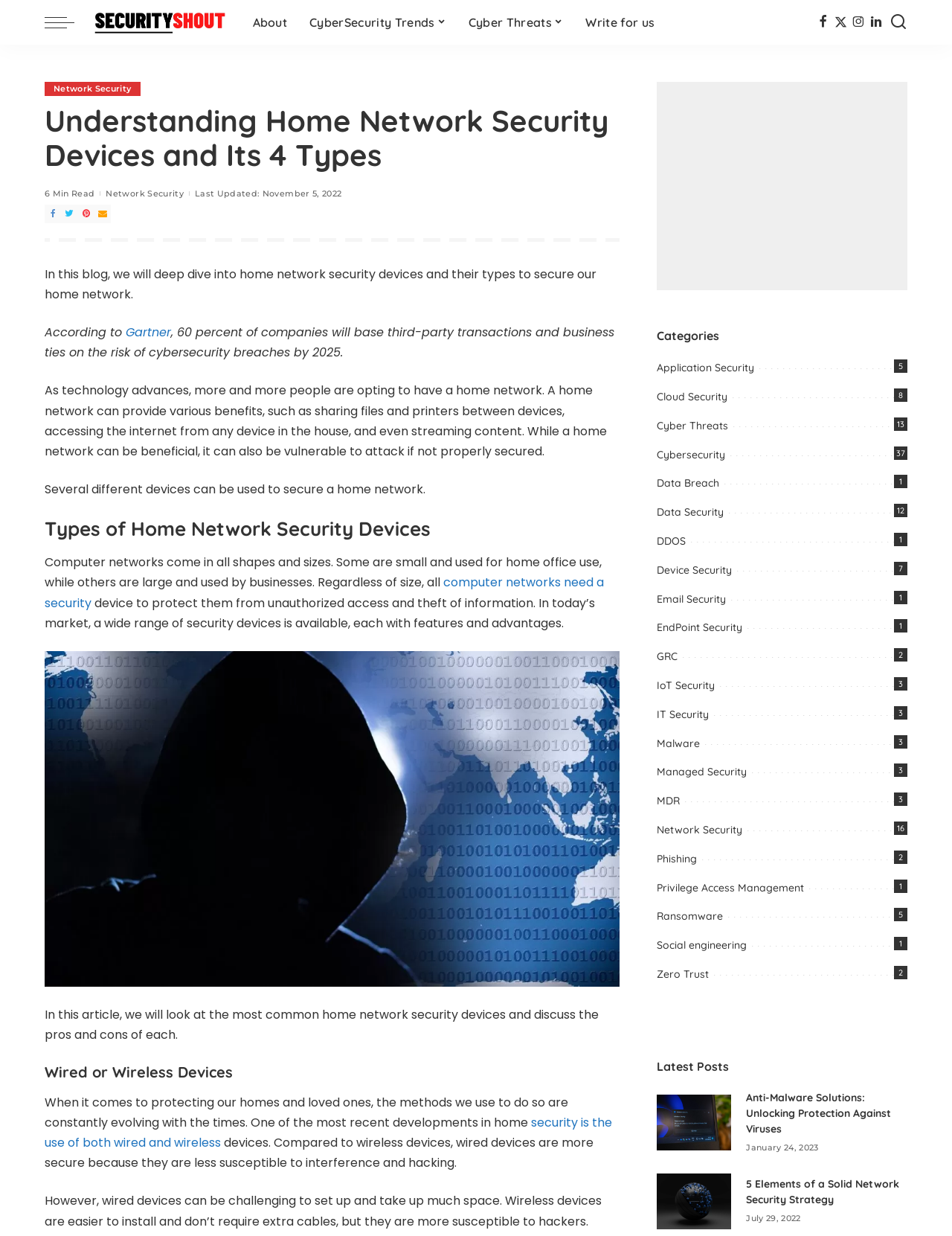Locate the headline of the webpage and generate its content.

Understanding Home Network Security Devices and Its 4 Types